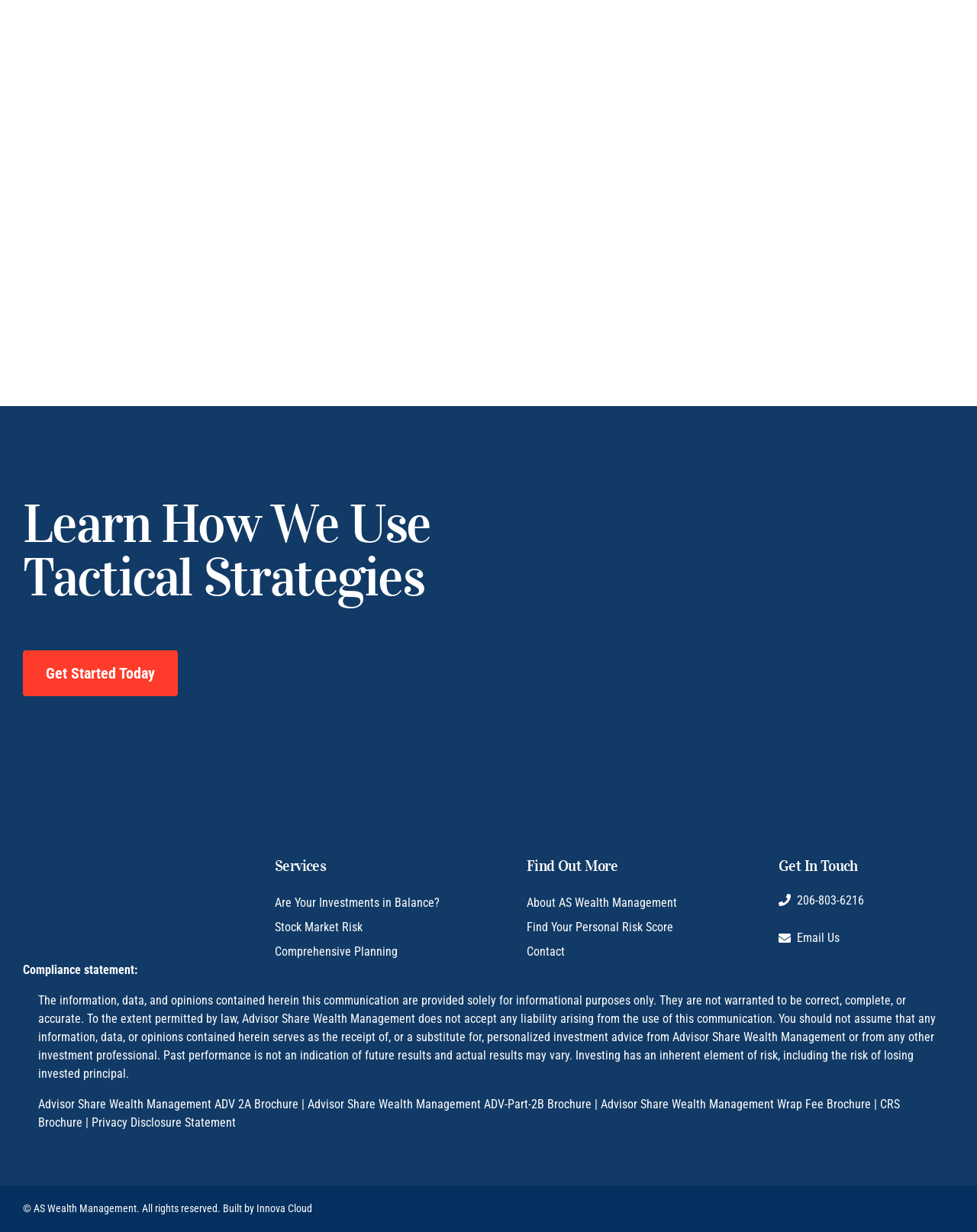Can you find the bounding box coordinates of the area I should click to execute the following instruction: "Email Us"?

[0.42, 0.271, 0.464, 0.282]